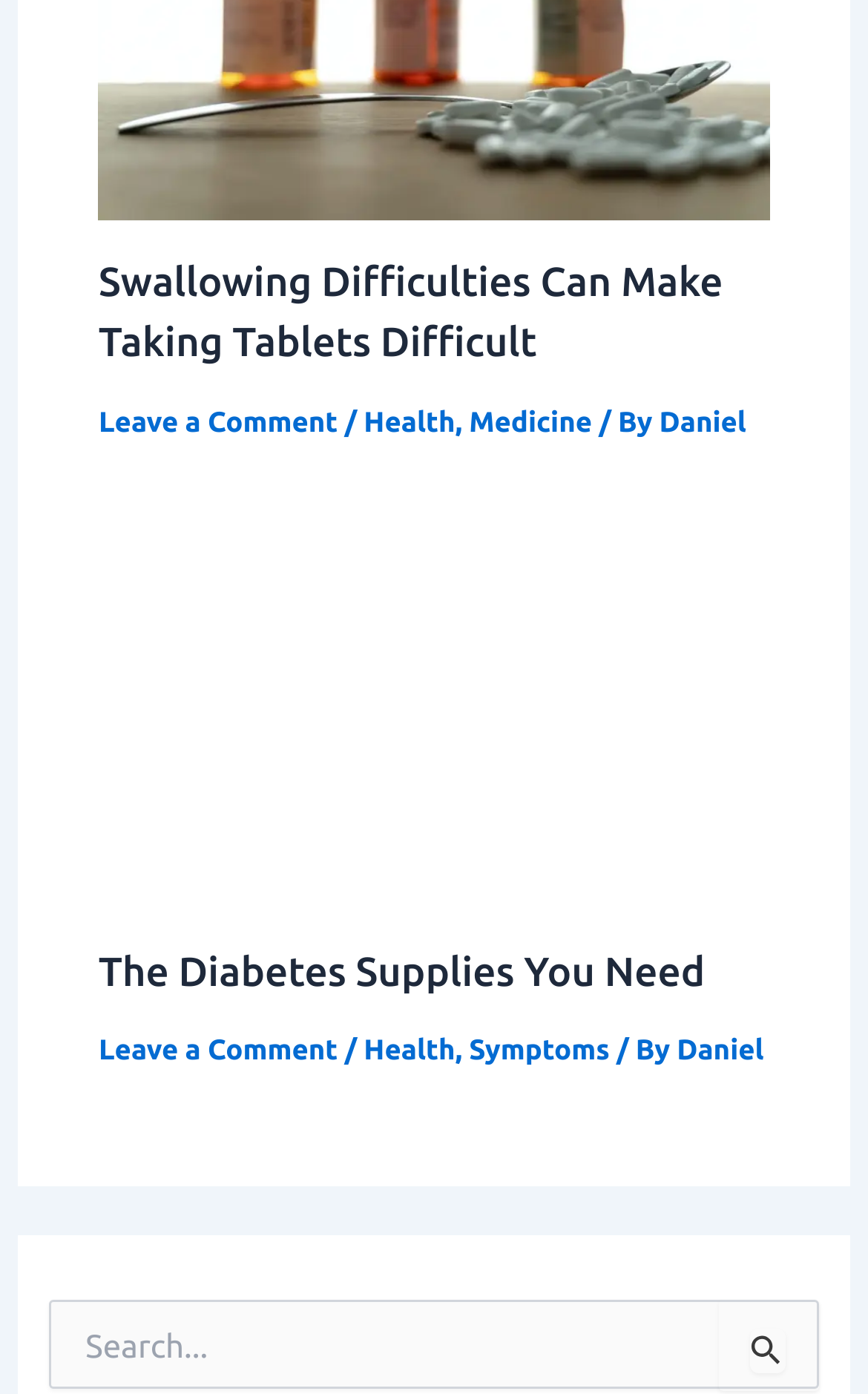Please identify the bounding box coordinates of the clickable region that I should interact with to perform the following instruction: "View Health articles". The coordinates should be expressed as four float numbers between 0 and 1, i.e., [left, top, right, bottom].

[0.419, 0.291, 0.524, 0.314]